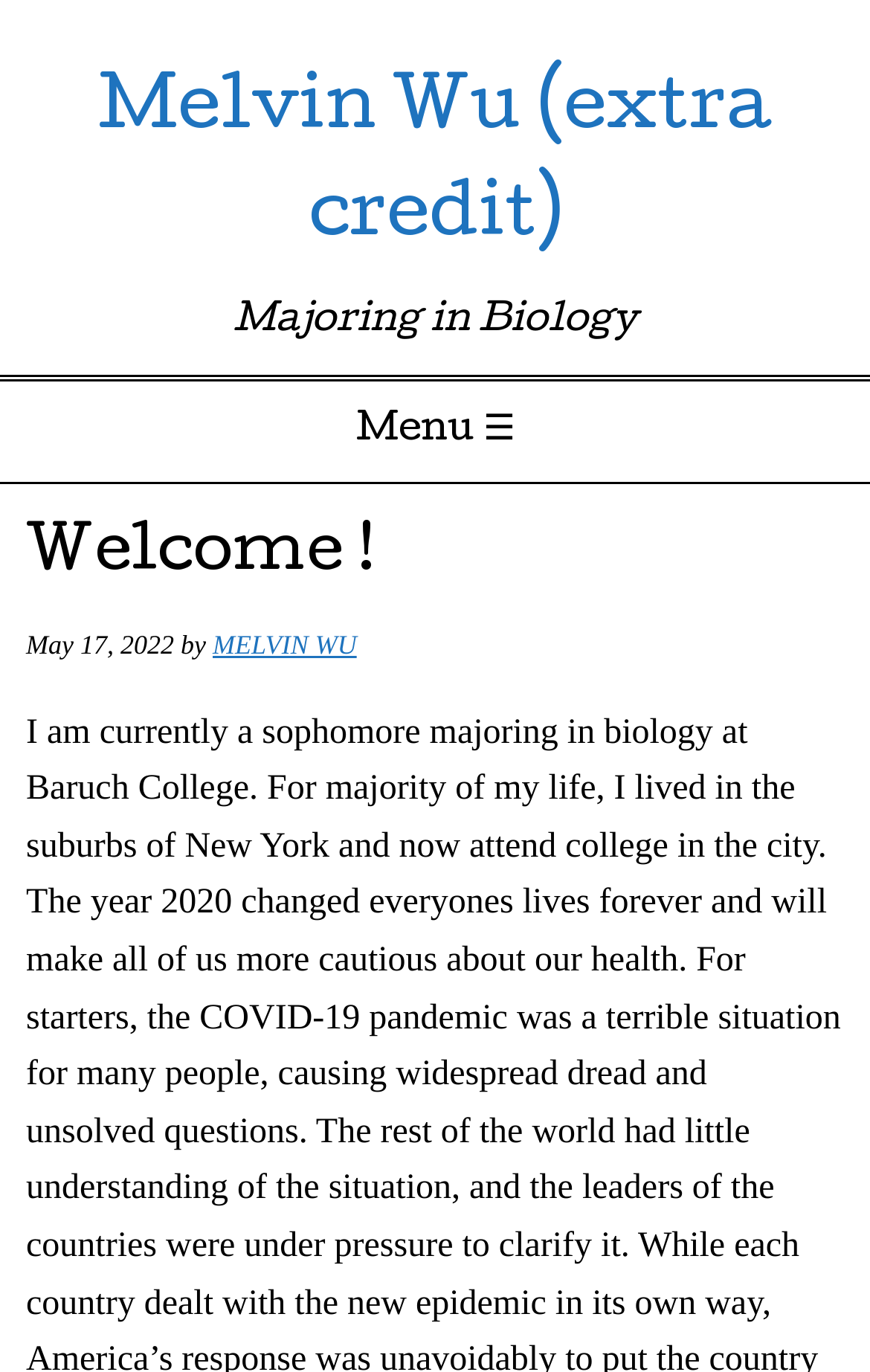Please provide a detailed answer to the question below based on the screenshot: 
What is the purpose of the 'Skip to content' link?

The 'Skip to content' link is likely used to allow users to bypass the header section and navigate directly to the main content of the webpage, which is a common accessibility feature.